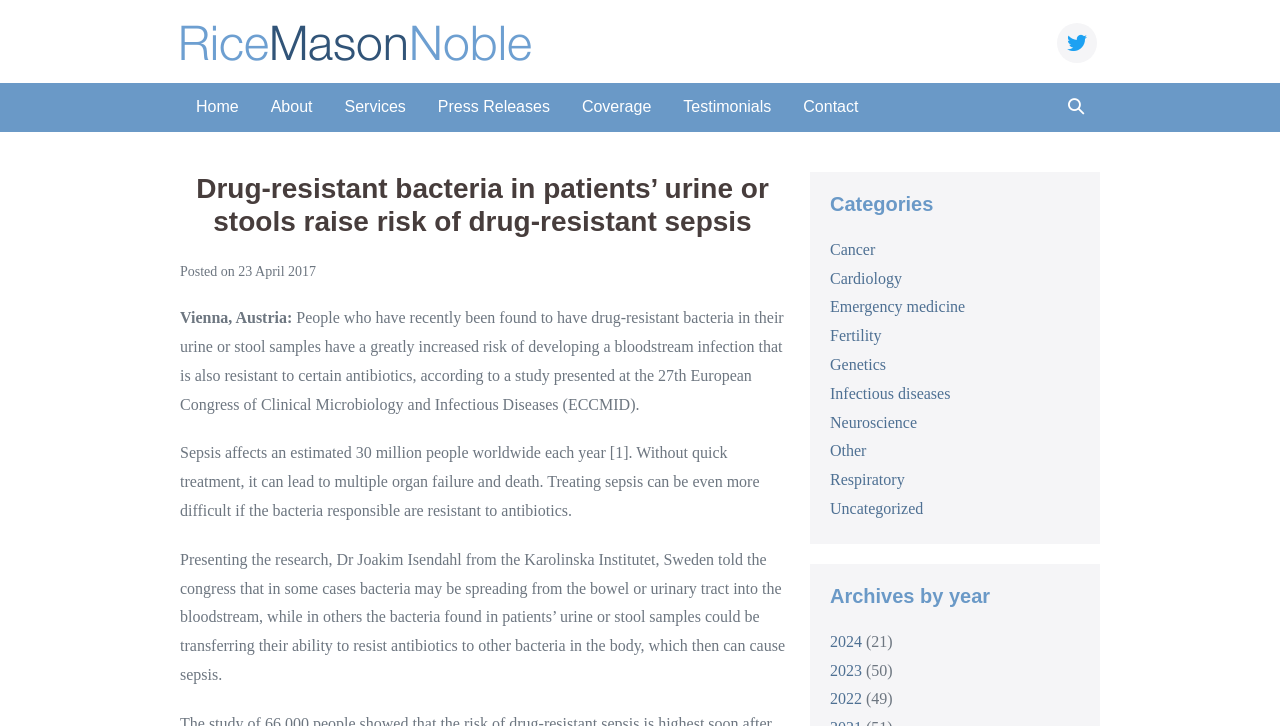How many links are there in the 'Categories' section?
Respond with a short answer, either a single word or a phrase, based on the image.

11